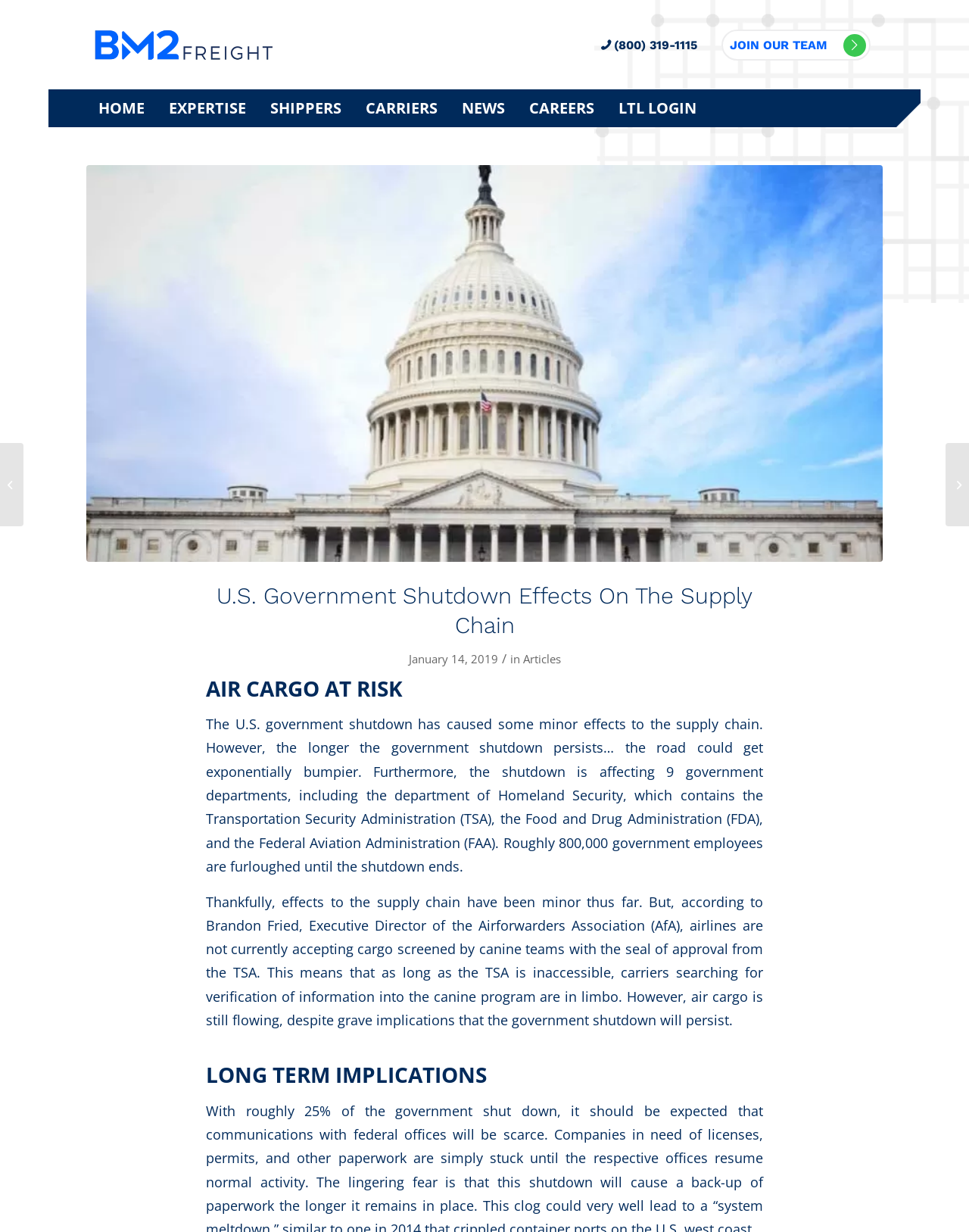Find the bounding box coordinates for the area that must be clicked to perform this action: "Read the 'AIR CARGO AT RISK' article".

[0.212, 0.549, 0.788, 0.568]